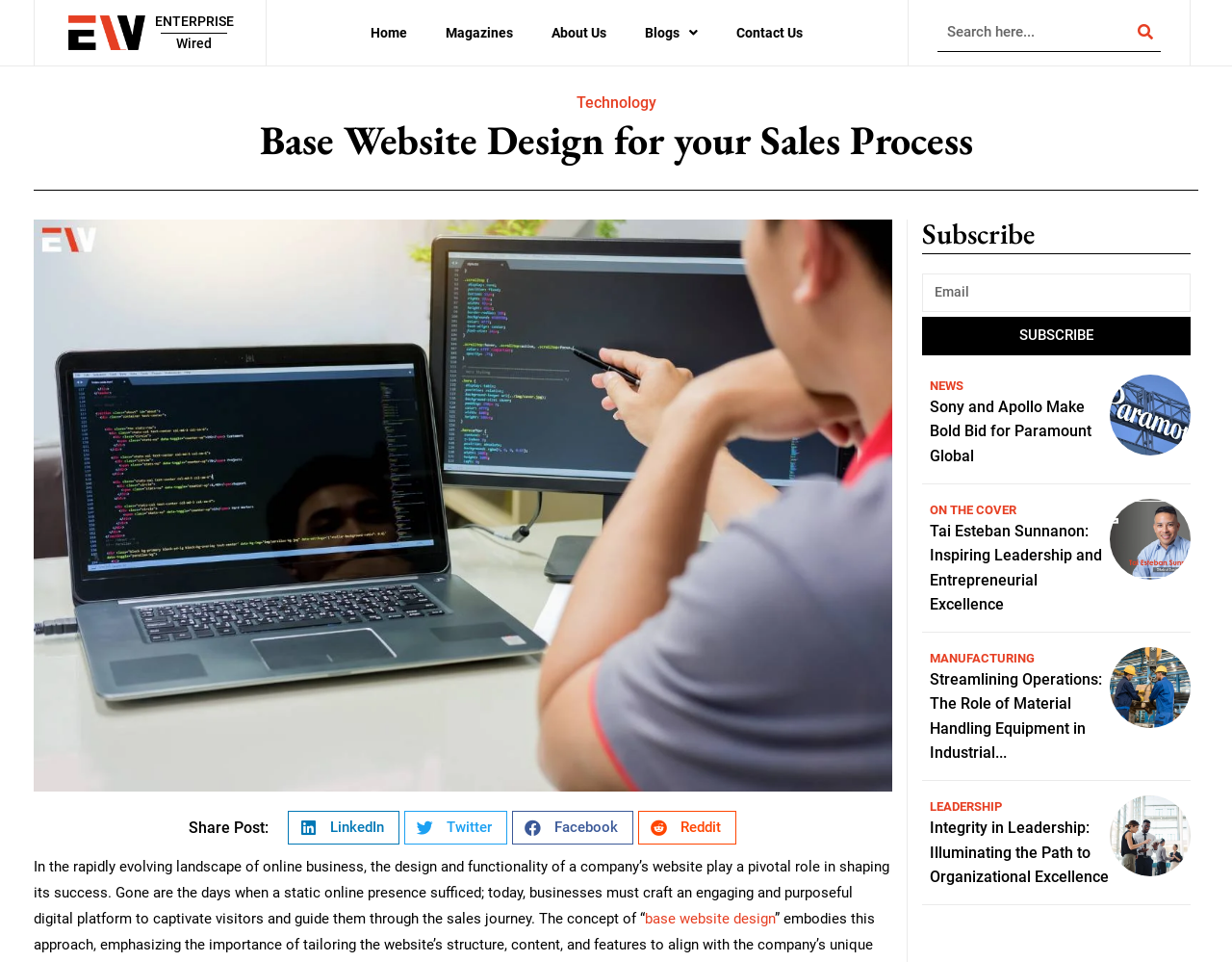Please identify the bounding box coordinates of the element's region that I should click in order to complete the following instruction: "Click on the Enterprise Wired logo". The bounding box coordinates consist of four float numbers between 0 and 1, i.e., [left, top, right, bottom].

[0.055, 0.016, 0.118, 0.052]